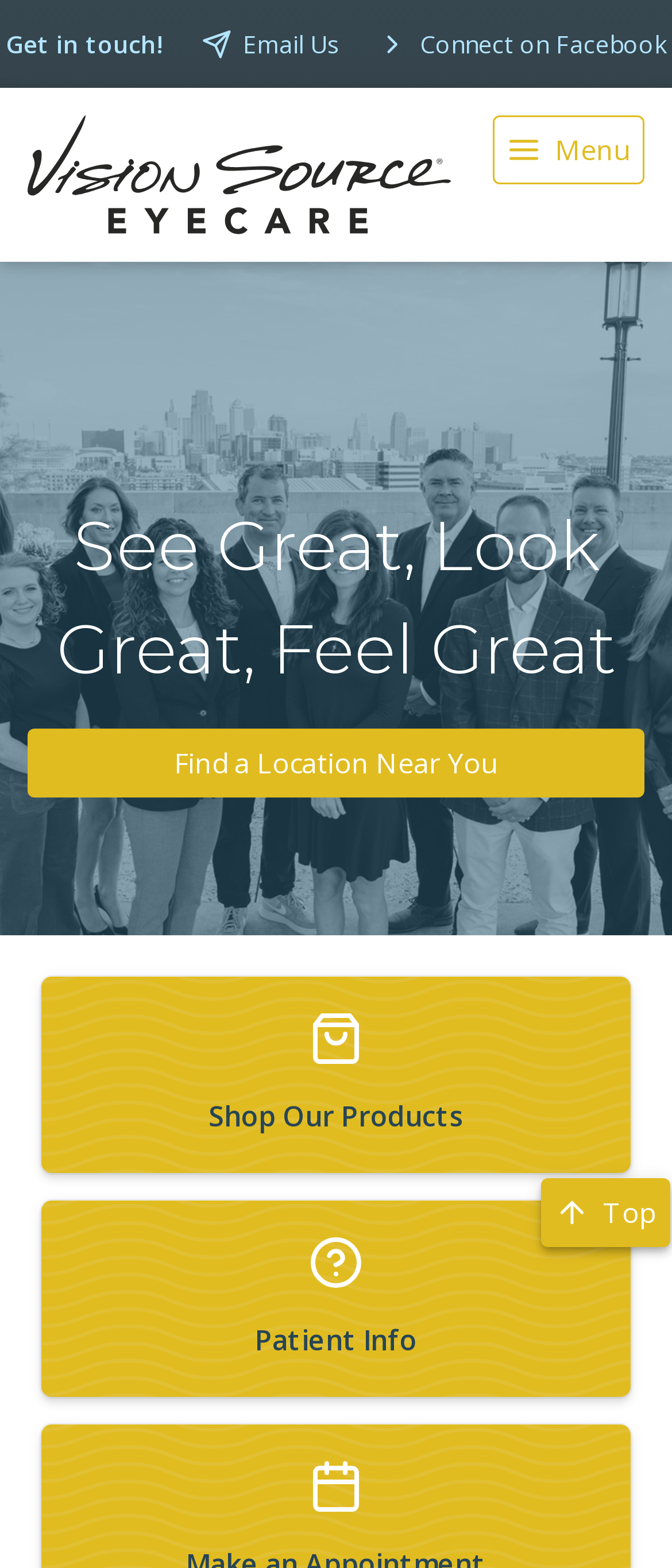Provide a one-word or one-phrase answer to the question:
What is the text of the first heading?

See Great, Look Great, Feel Great